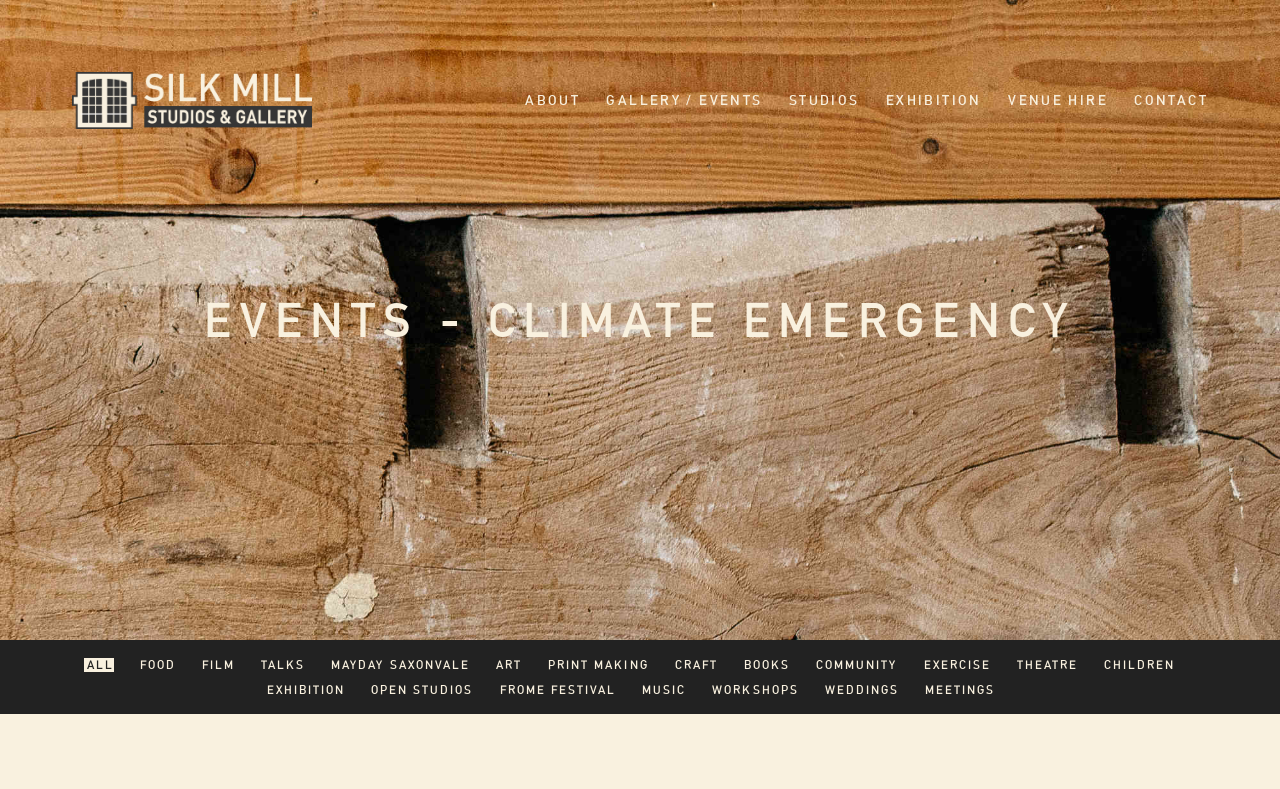What is the name of the studio?
Please provide a comprehensive answer to the question based on the webpage screenshot.

The name of the studio can be found in the top-left corner of the webpage, where it is written as a link 'Silk Mill Studios & Gallery'.